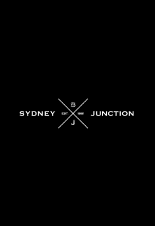Utilize the details in the image to give a detailed response to the question: What is the font style of the logo?

The caption describes the font of the logo as modern, which suggests that the font style is contemporary and sleek, aligning with urban branding trends.